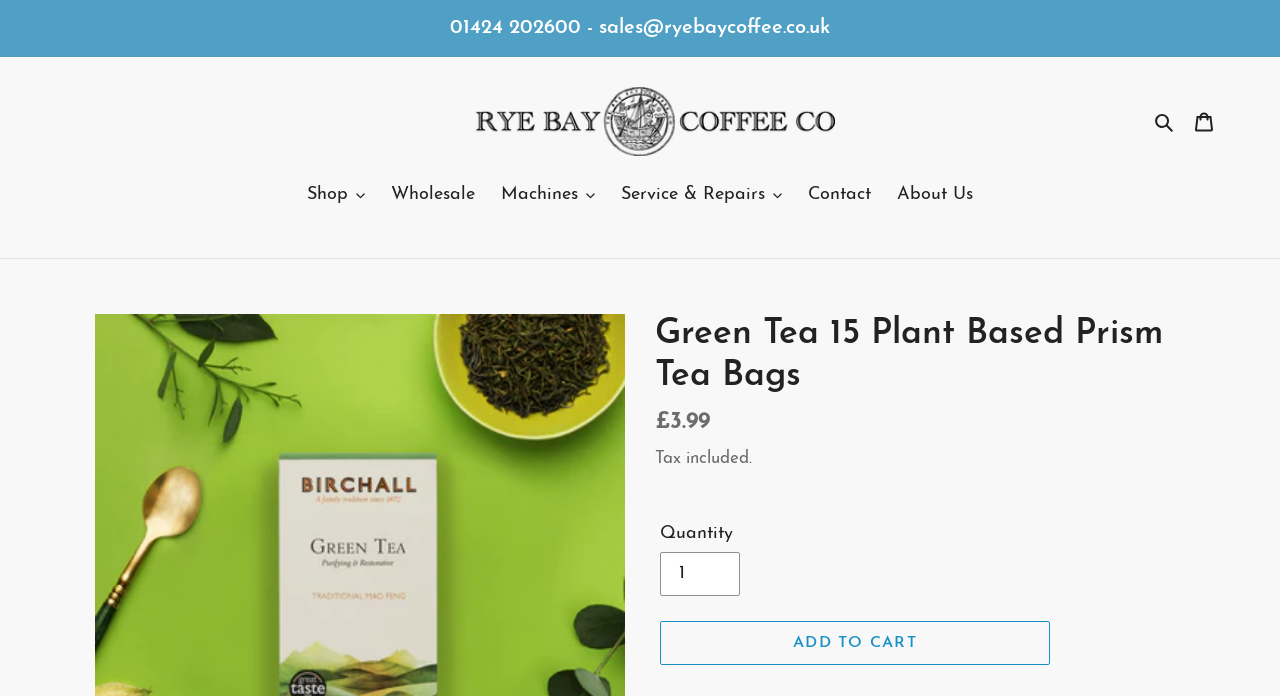Identify the bounding box coordinates for the region to click in order to carry out this instruction: "Change the quantity". Provide the coordinates using four float numbers between 0 and 1, formatted as [left, top, right, bottom].

[0.516, 0.792, 0.578, 0.855]